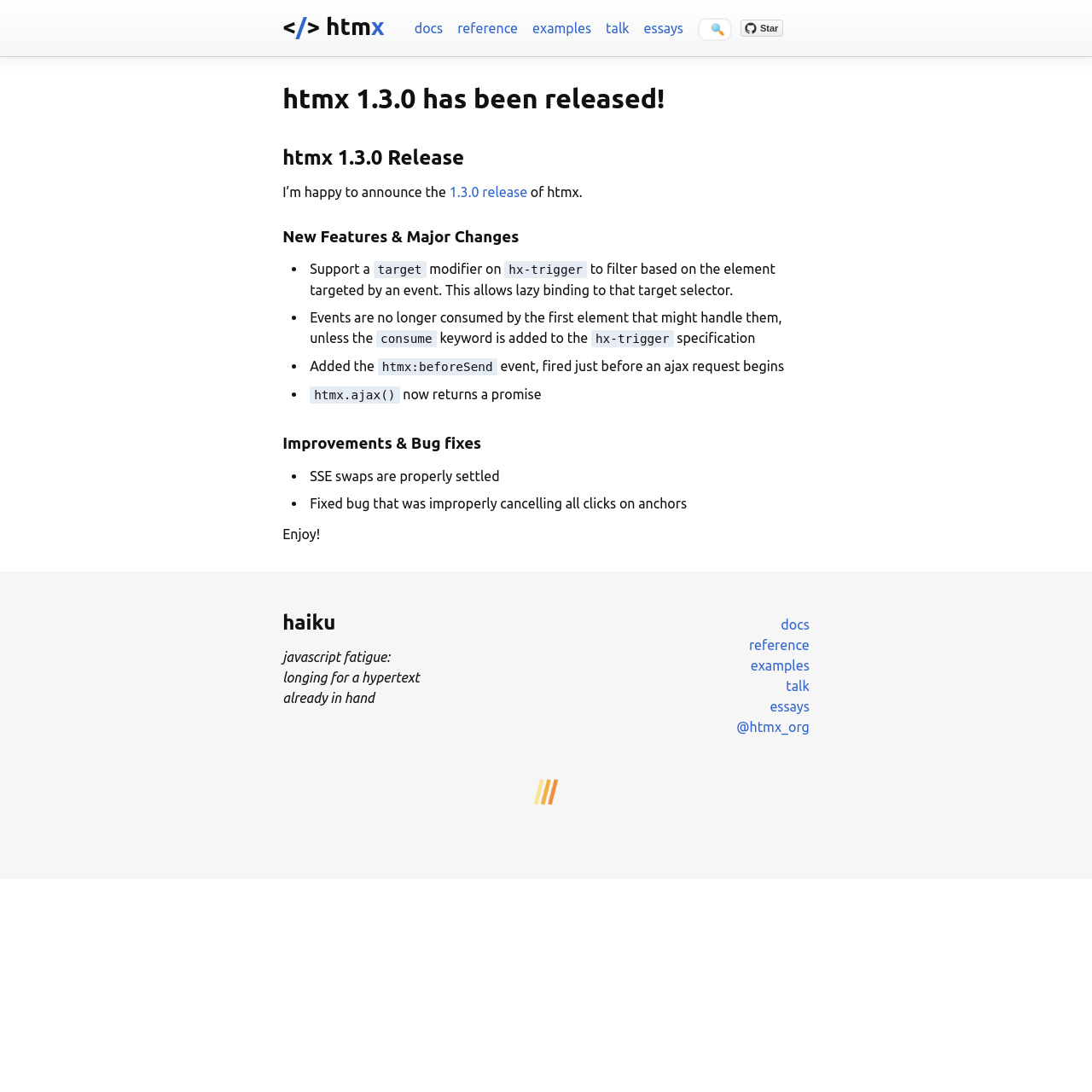Find the bounding box coordinates for the area you need to click to carry out the instruction: "visit the examples page". The coordinates should be four float numbers between 0 and 1, indicated as [left, top, right, bottom].

[0.488, 0.019, 0.542, 0.033]